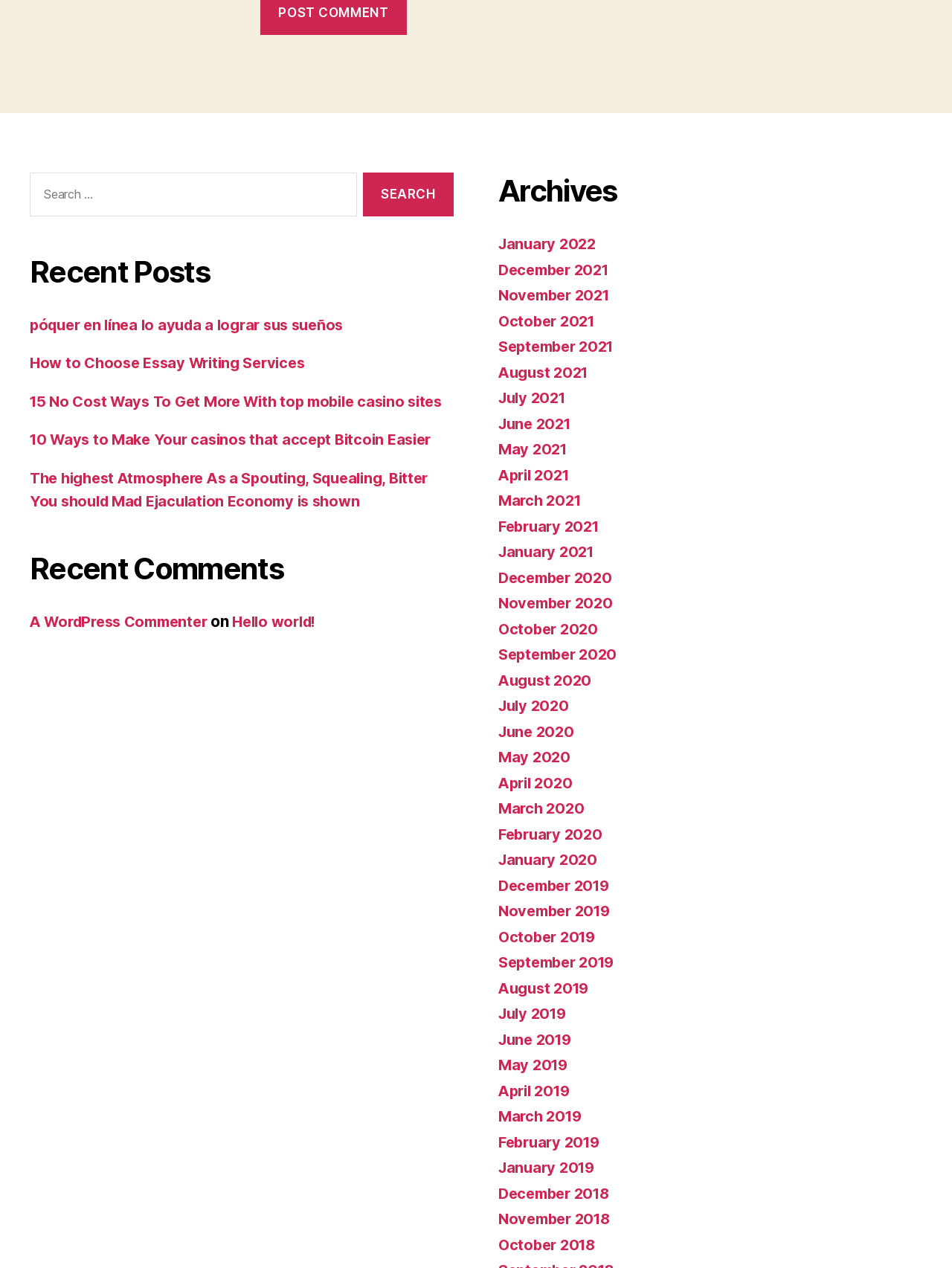Are there any links to external websites on this webpage?
Look at the image and answer with only one word or phrase.

Yes